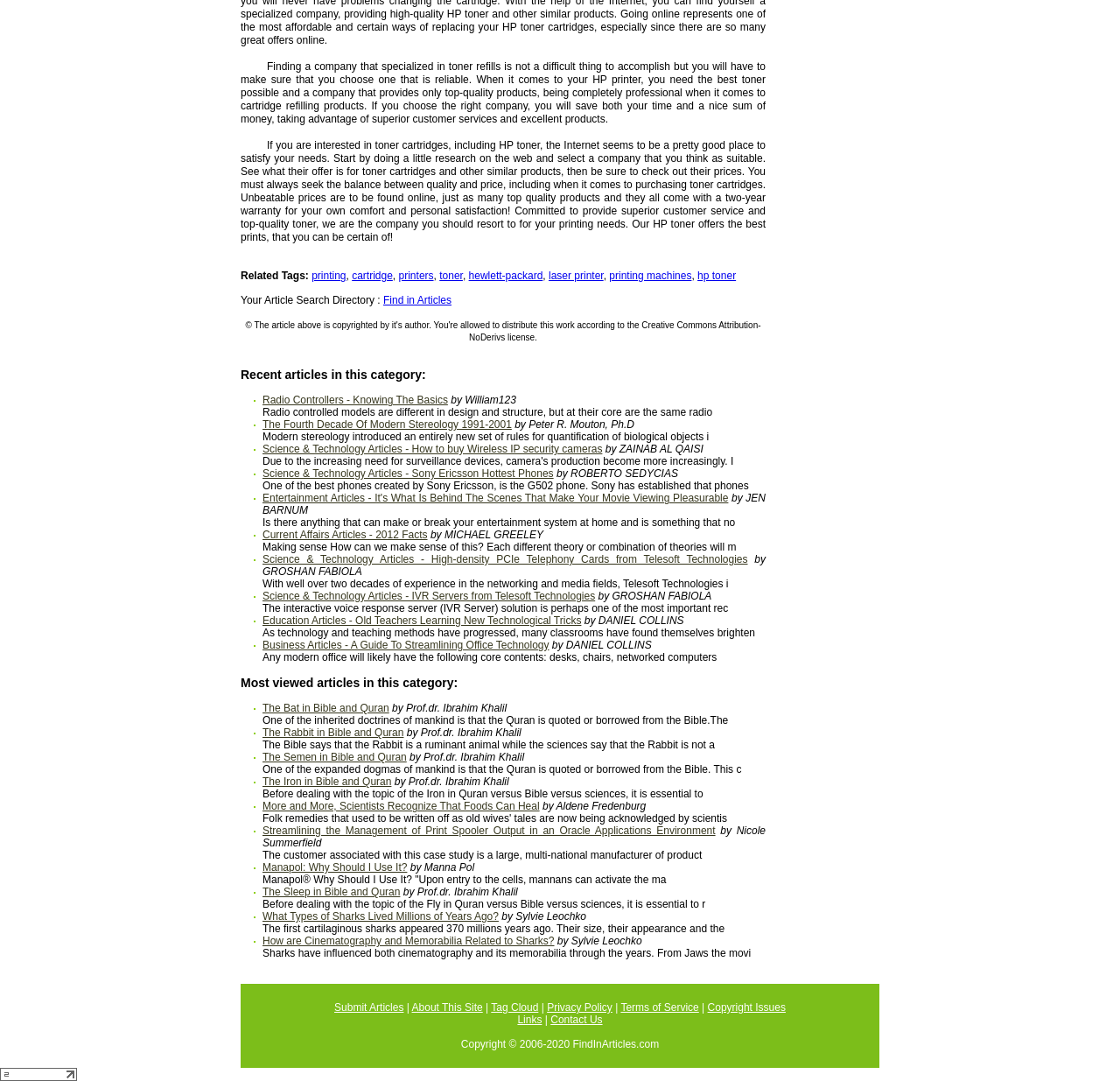Provide the bounding box coordinates, formatted as (top-left x, top-left y, bottom-right x, bottom-right y), with all values being floating point numbers between 0 and 1. Identify the bounding box of the UI element that matches the description: 0

None